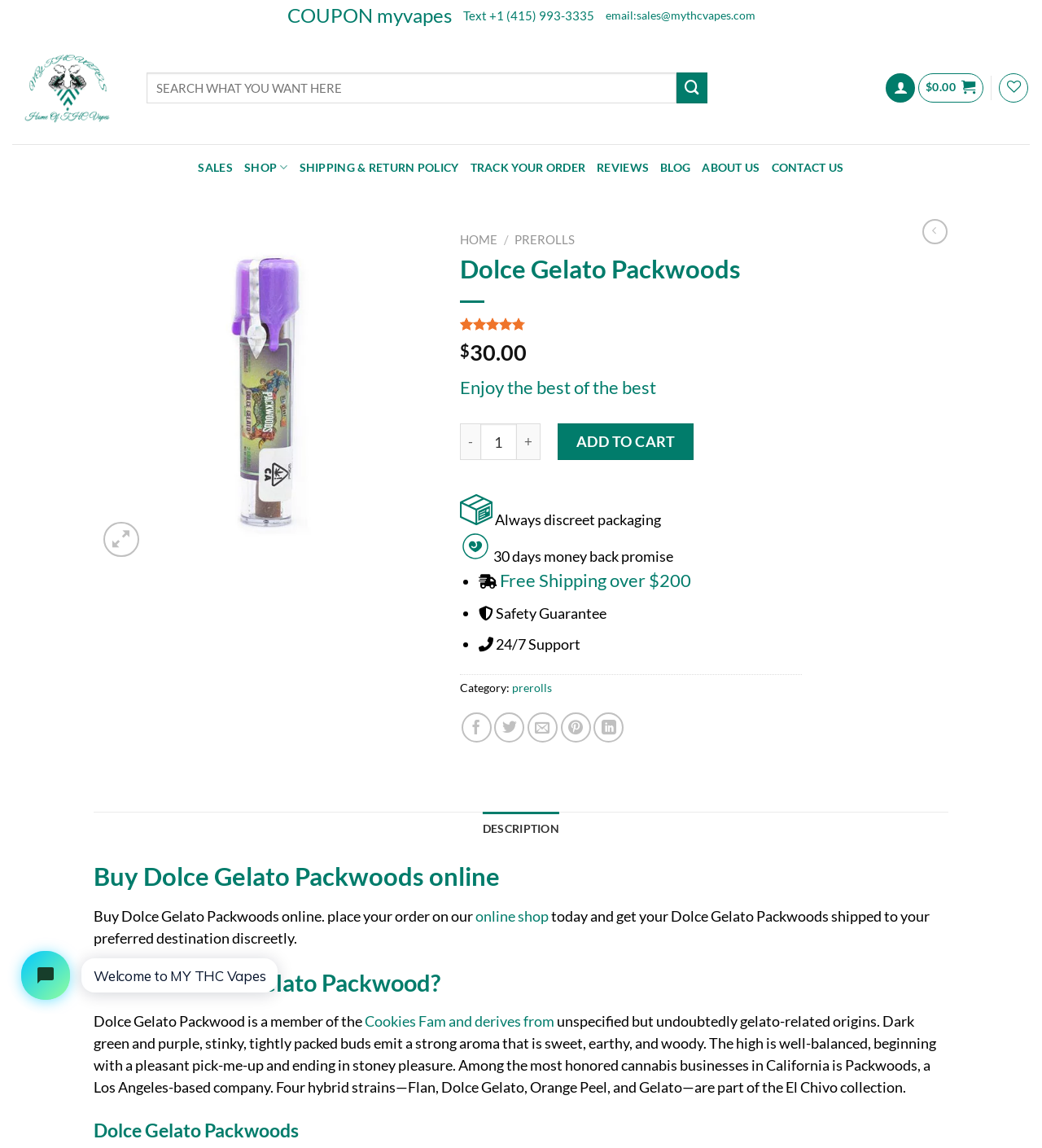What is the minimum quantity of Dolce Gelato Packwoods that can be purchased?
Using the image, provide a concise answer in one word or a short phrase.

1